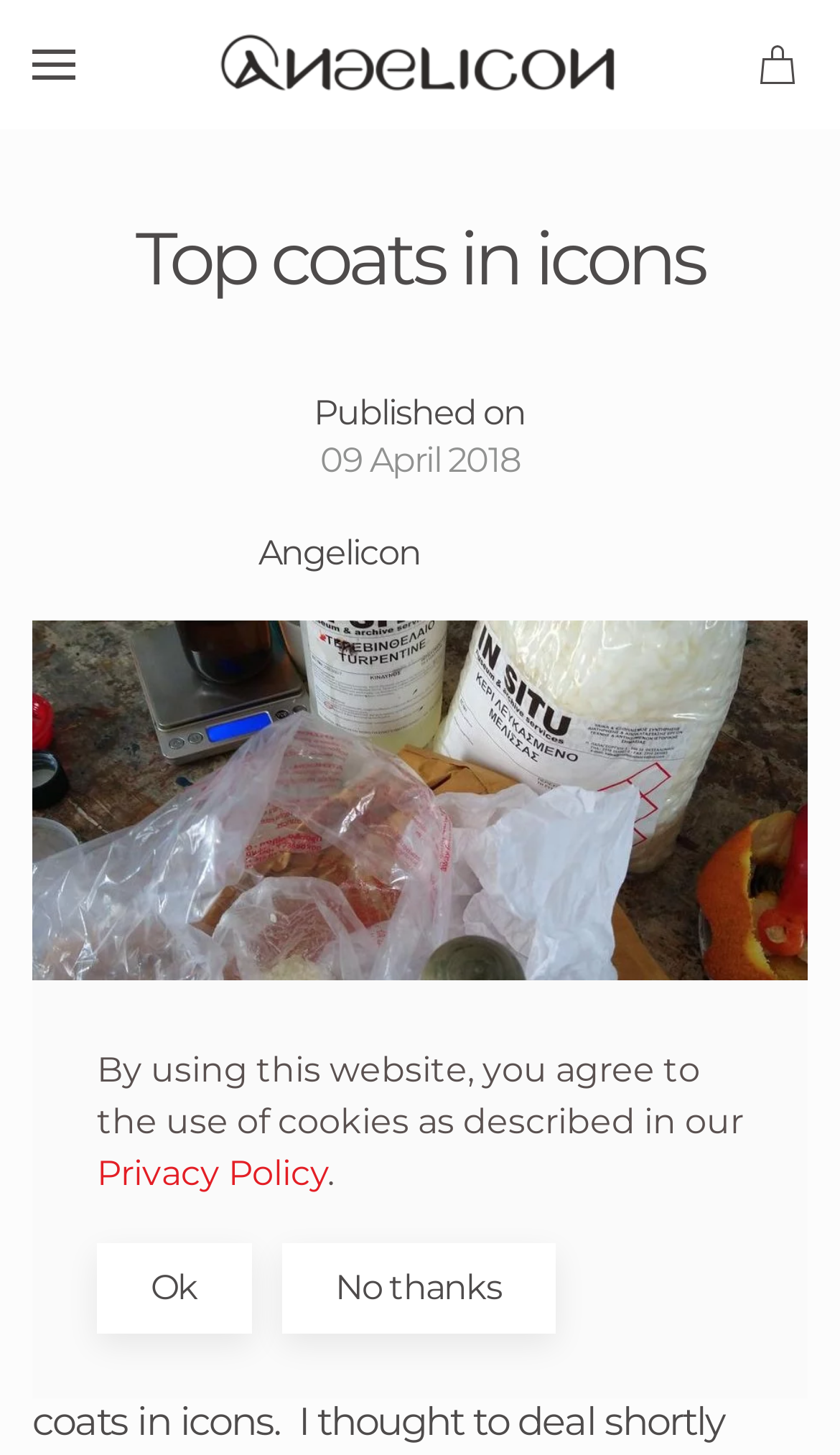What is the name of the author?
From the screenshot, provide a brief answer in one word or phrase.

Angelicon